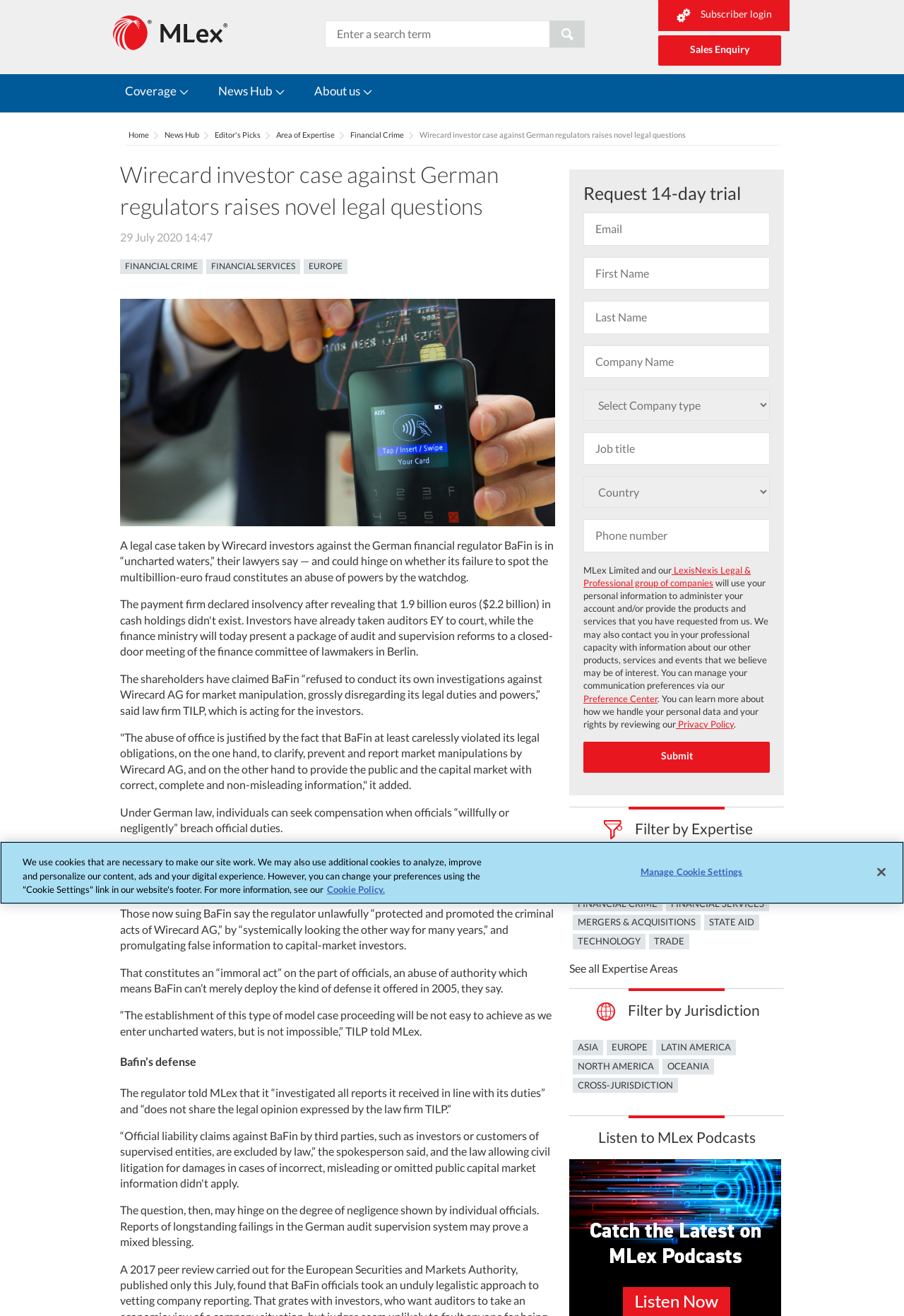What is the alleged consequence of BaFin's actions according to the investors?
Using the image as a reference, answer the question with a short word or phrase.

Abuse of office